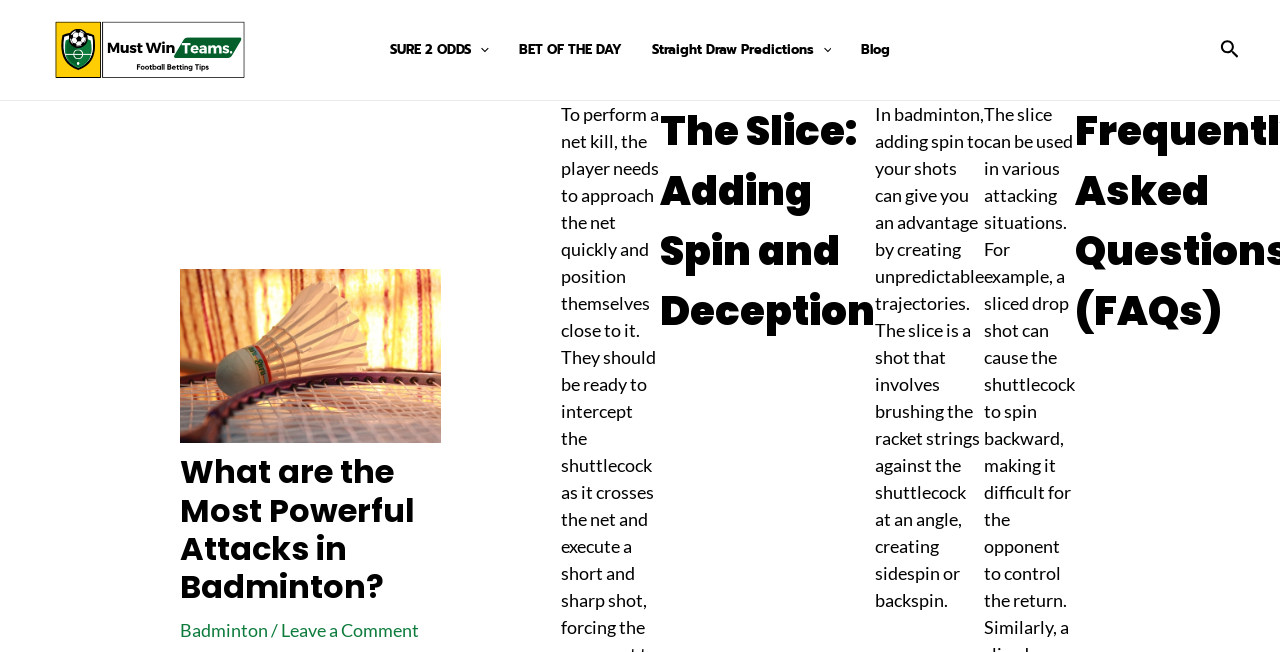Point out the bounding box coordinates of the section to click in order to follow this instruction: "Click the Badminton link".

[0.141, 0.949, 0.209, 0.983]